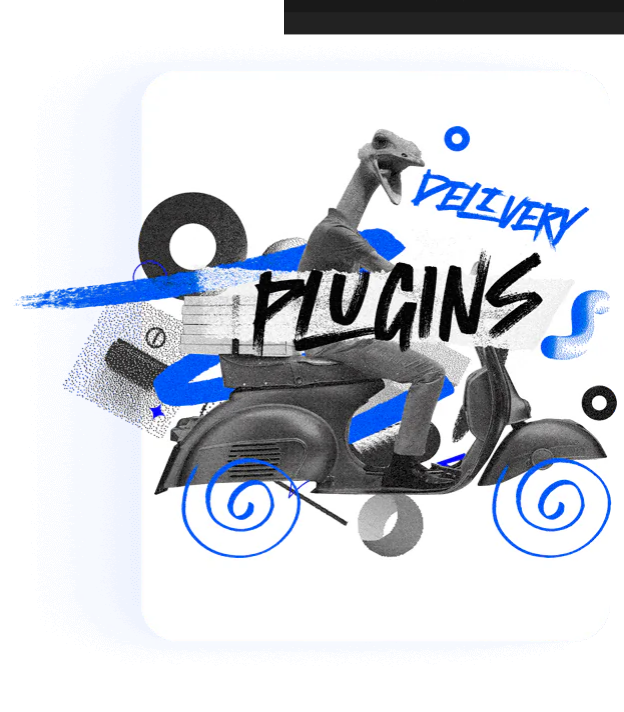What is the figure riding in the image?
Look at the image and provide a detailed response to the question.

At the center of the image, a figure riding a scooter captures attention, with a unique, anthropomorphic appearance, combining human and animal traits, which adds an imaginative flair to the composition.